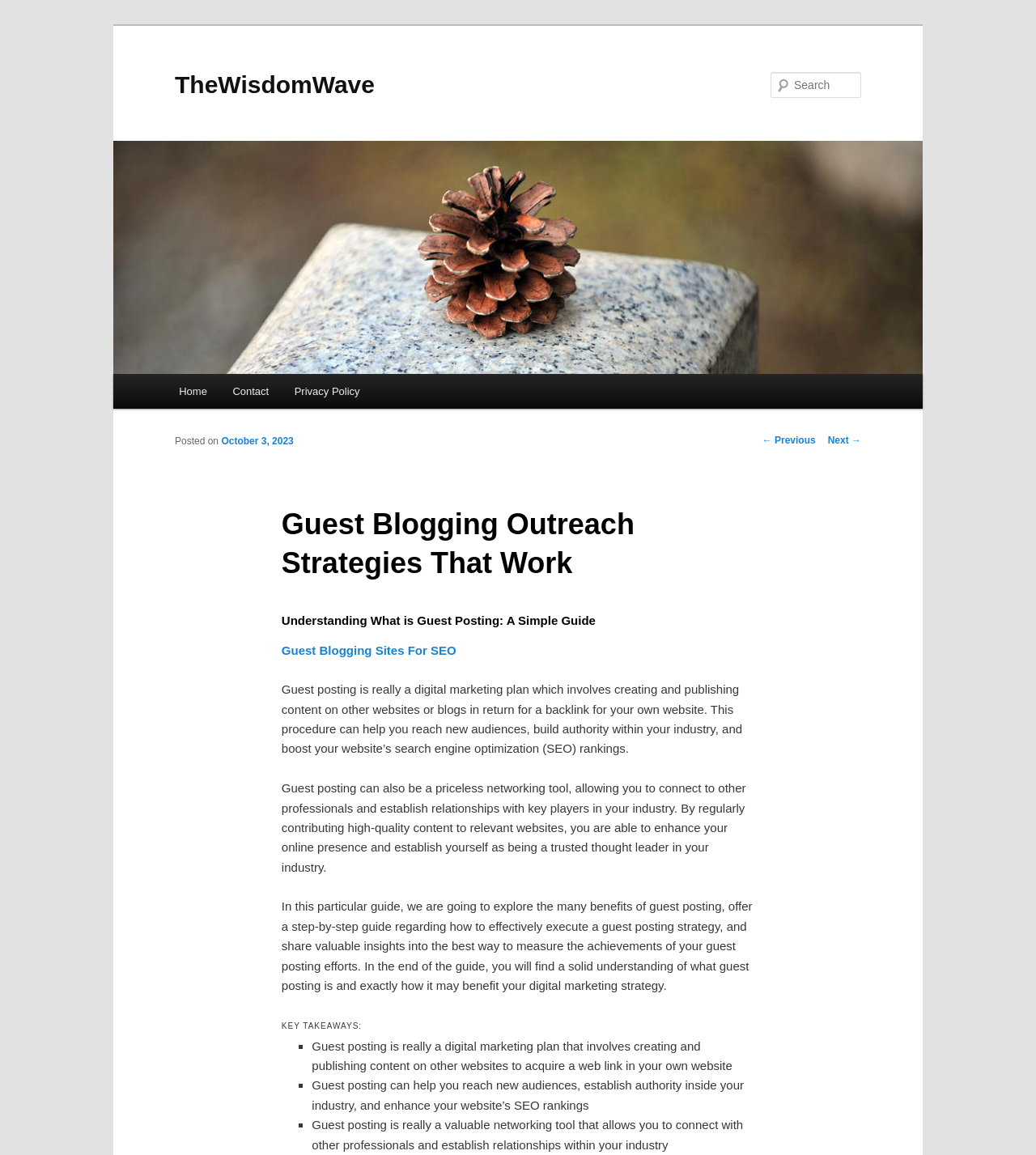Respond to the question with just a single word or phrase: 
How many key takeaways are listed in the article?

4